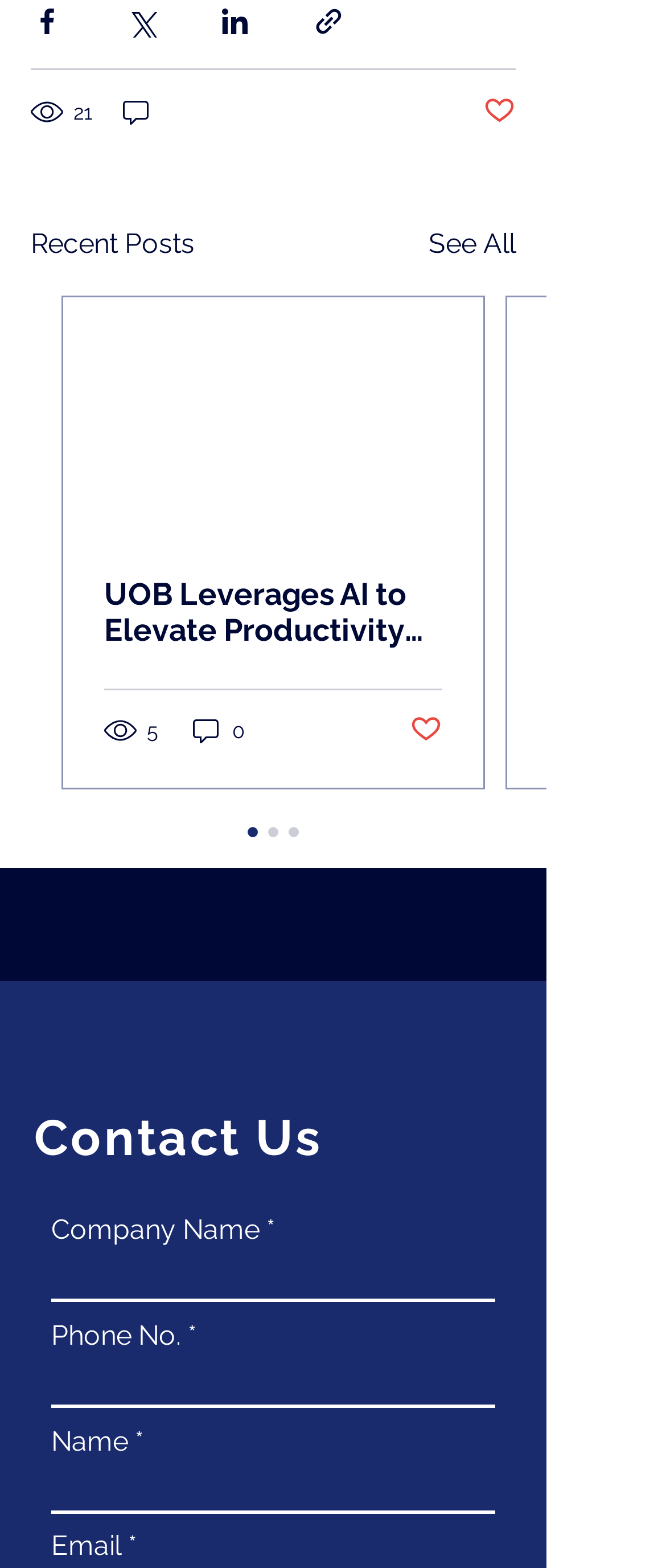Please specify the bounding box coordinates of the area that should be clicked to accomplish the following instruction: "Contact us". The coordinates should consist of four float numbers between 0 and 1, i.e., [left, top, right, bottom].

[0.051, 0.707, 0.769, 0.744]